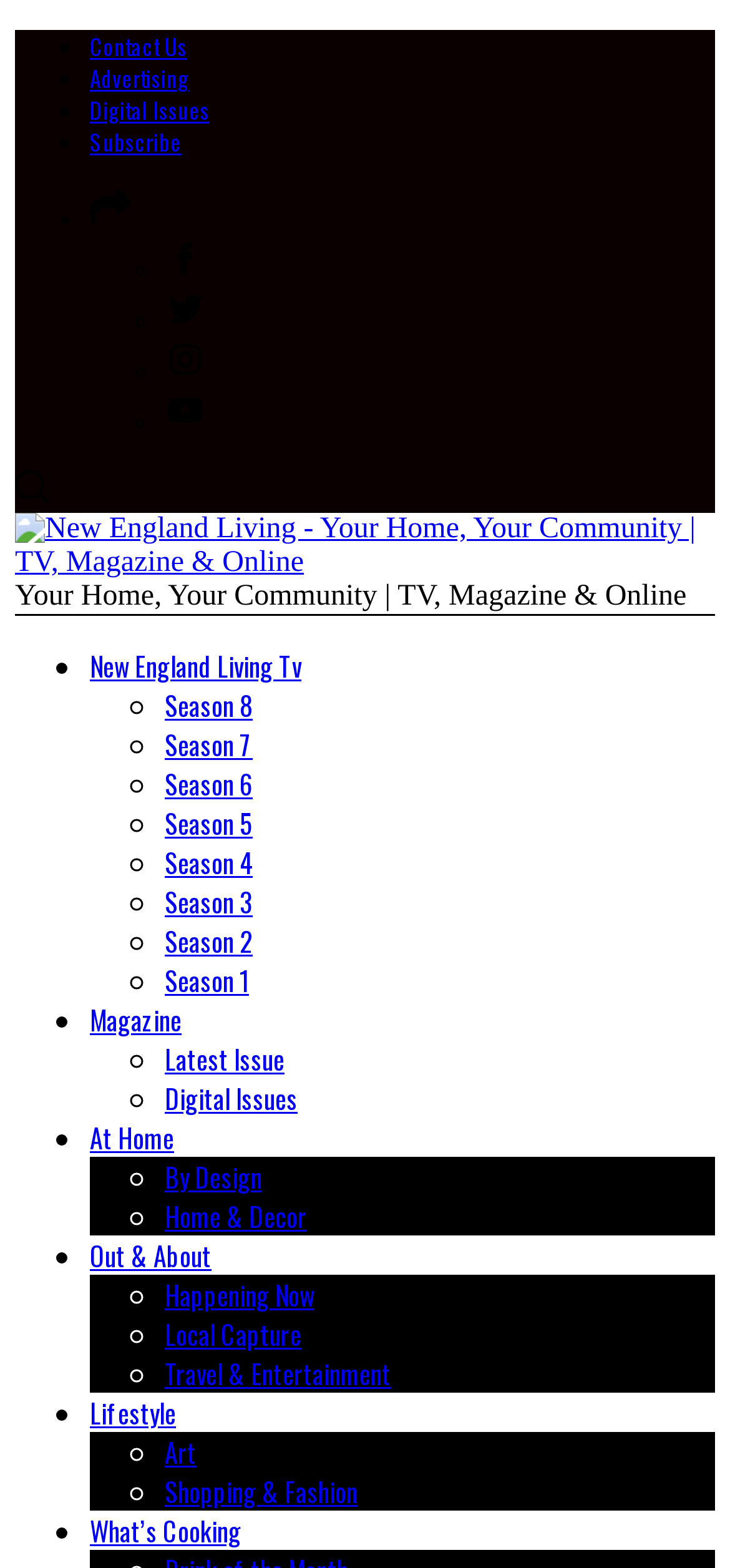What is the name of the magazine?
Provide a concise answer using a single word or phrase based on the image.

New England Living